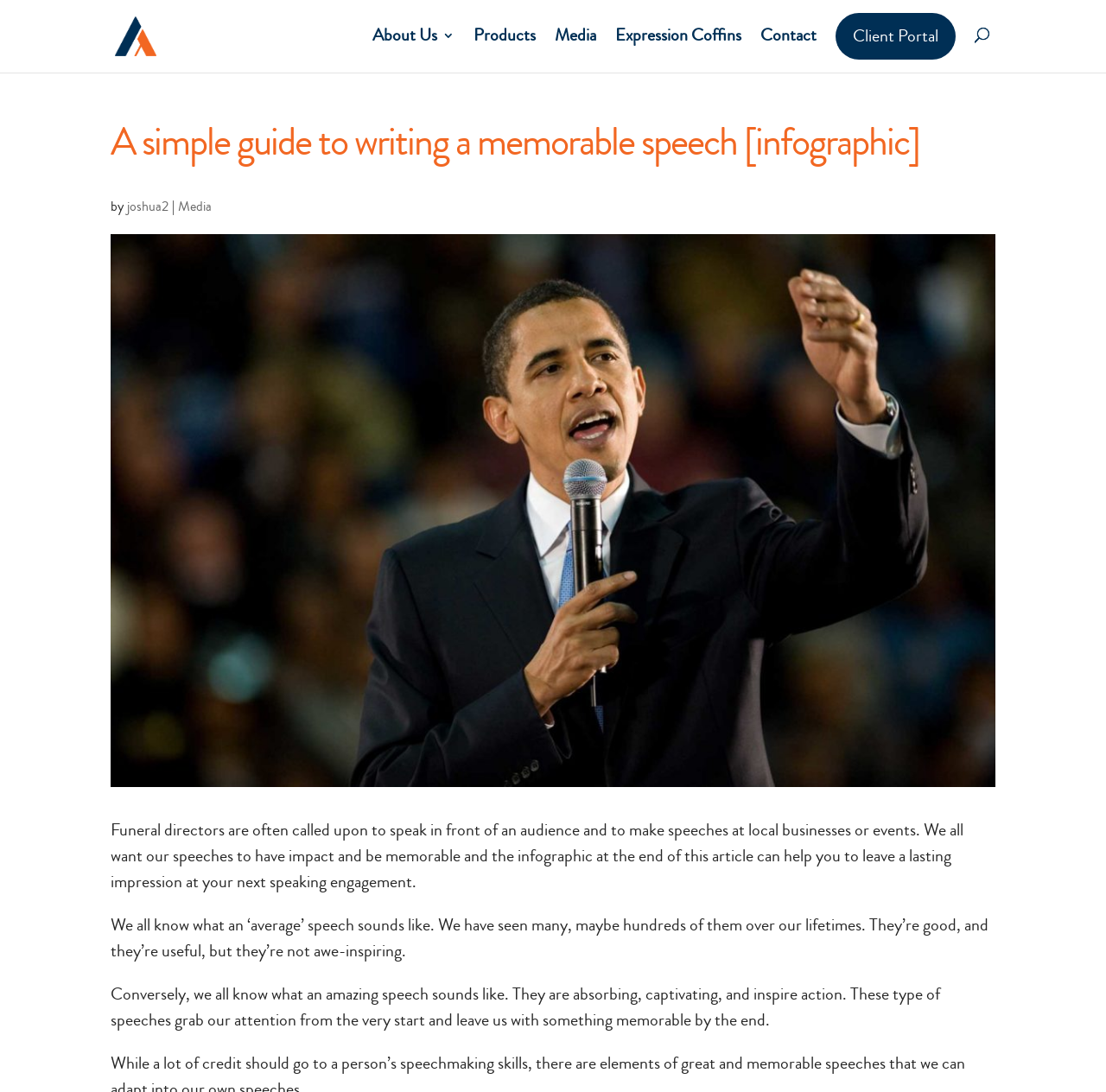Pinpoint the bounding box coordinates of the element that must be clicked to accomplish the following instruction: "View the infographic". The coordinates should be in the format of four float numbers between 0 and 1, i.e., [left, top, right, bottom].

[0.1, 0.214, 0.9, 0.721]